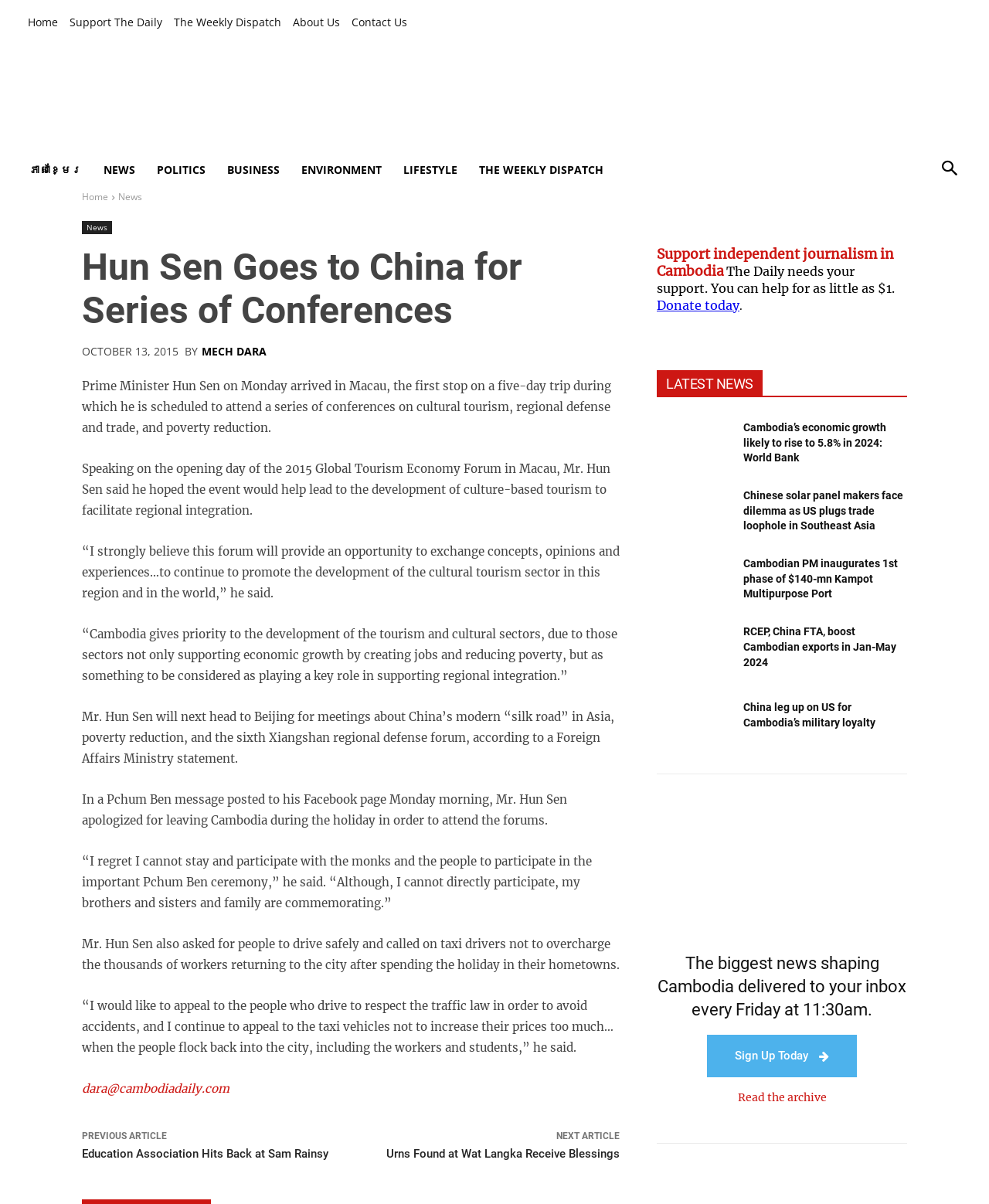What is the name of the Prime Minister mentioned in the article?
Identify the answer in the screenshot and reply with a single word or phrase.

Hun Sen